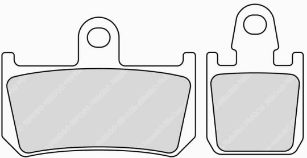Please provide a brief answer to the following inquiry using a single word or phrase:
What is the likely application of the larger brake pad?

Front braking systems